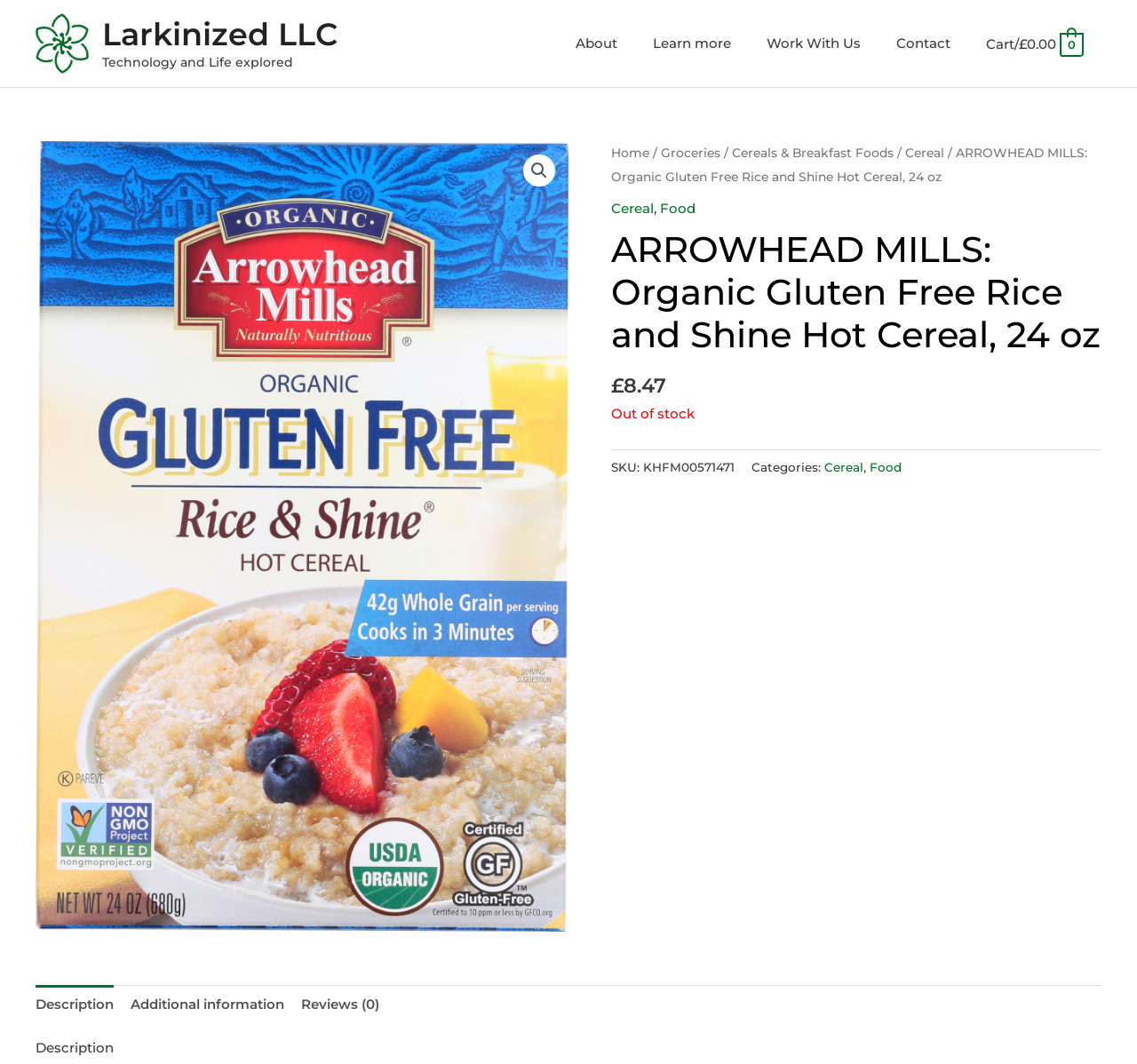Please identify the bounding box coordinates of the area that needs to be clicked to follow this instruction: "Go to about page".

[0.491, 0.015, 0.559, 0.066]